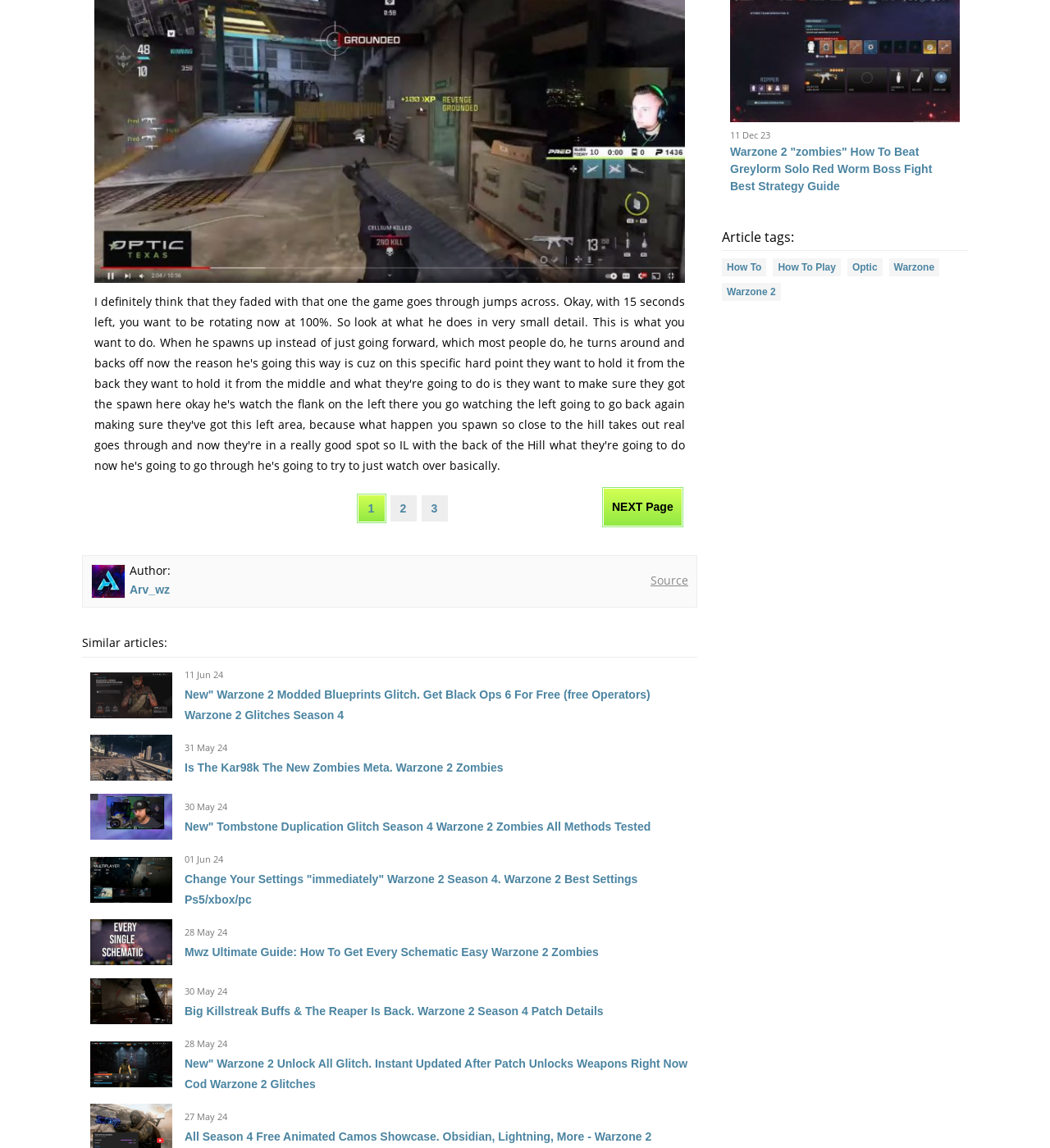Please find the bounding box coordinates of the element's region to be clicked to carry out this instruction: "Read the article 'Big Killstreak Buffs & The Reaper Is Back. Warzone 2 Season 4 Patch Details'".

[0.176, 0.875, 0.575, 0.886]